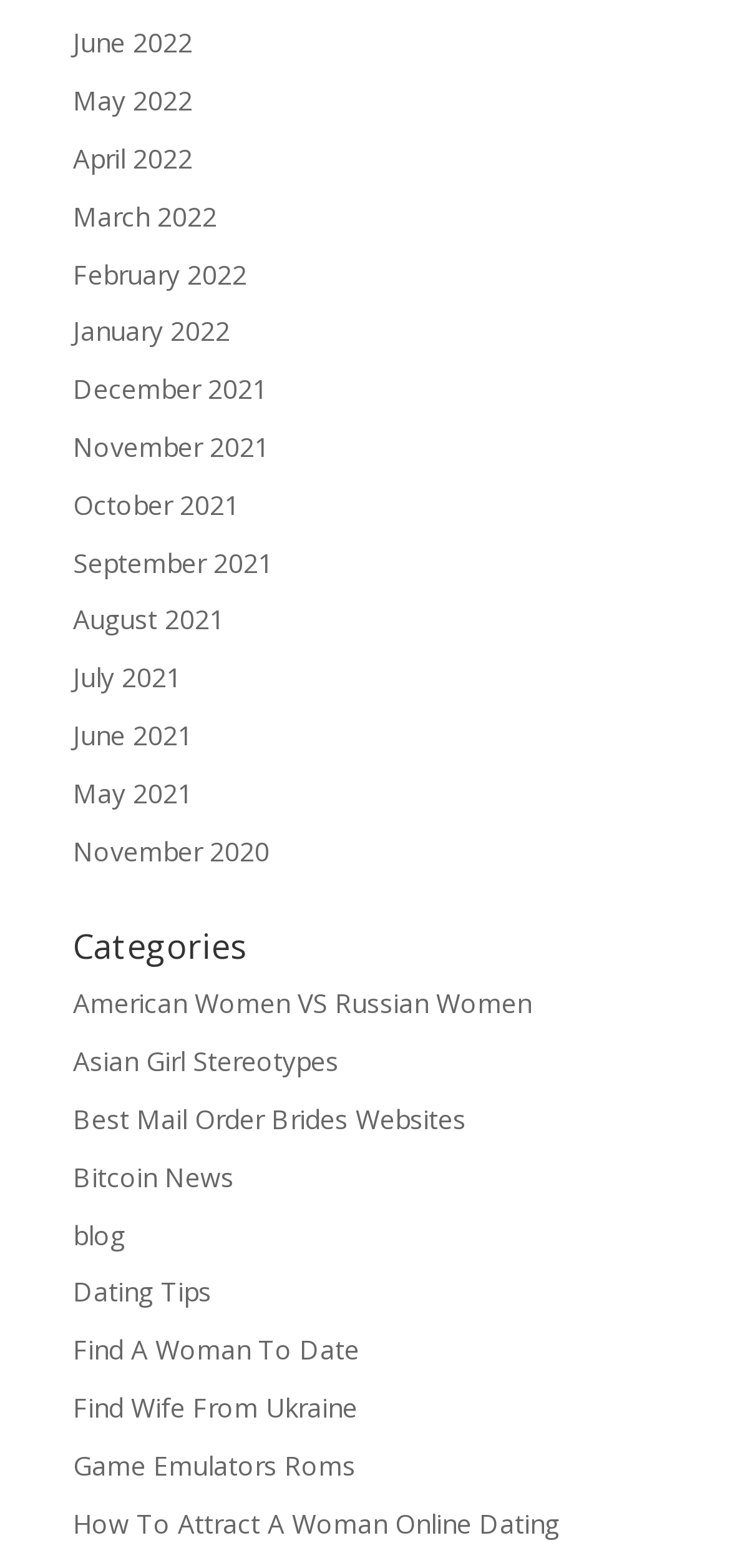Please find and report the bounding box coordinates of the element to click in order to perform the following action: "Explore American Women VS Russian Women category". The coordinates should be expressed as four float numbers between 0 and 1, in the format [left, top, right, bottom].

[0.1, 0.629, 0.728, 0.651]